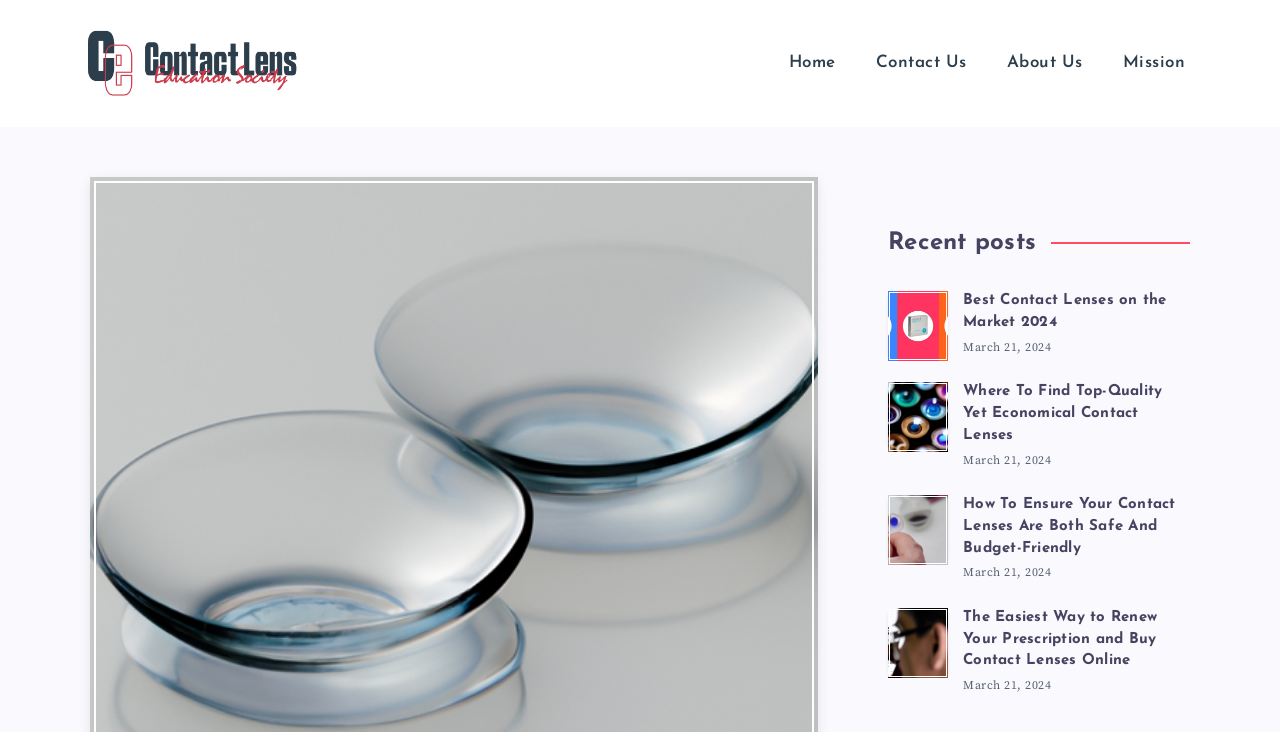Write an elaborate caption that captures the essence of the webpage.

The webpage is about the benefits of soft toric daily wear contact lenses. At the top, there are four links: "Home", "Contact Us", "About Us", and "Mission", aligned horizontally. Below these links, there is a heading "Recent posts" followed by four articles. Each article contains a link to a specific post, a heading with the same text as the link, and a time stamp indicating the post date, which is March 21, 2024, for all four articles. The articles are stacked vertically, with the first one starting from the top left and the last one ending at the bottom right. The links and headings within each article are aligned horizontally.